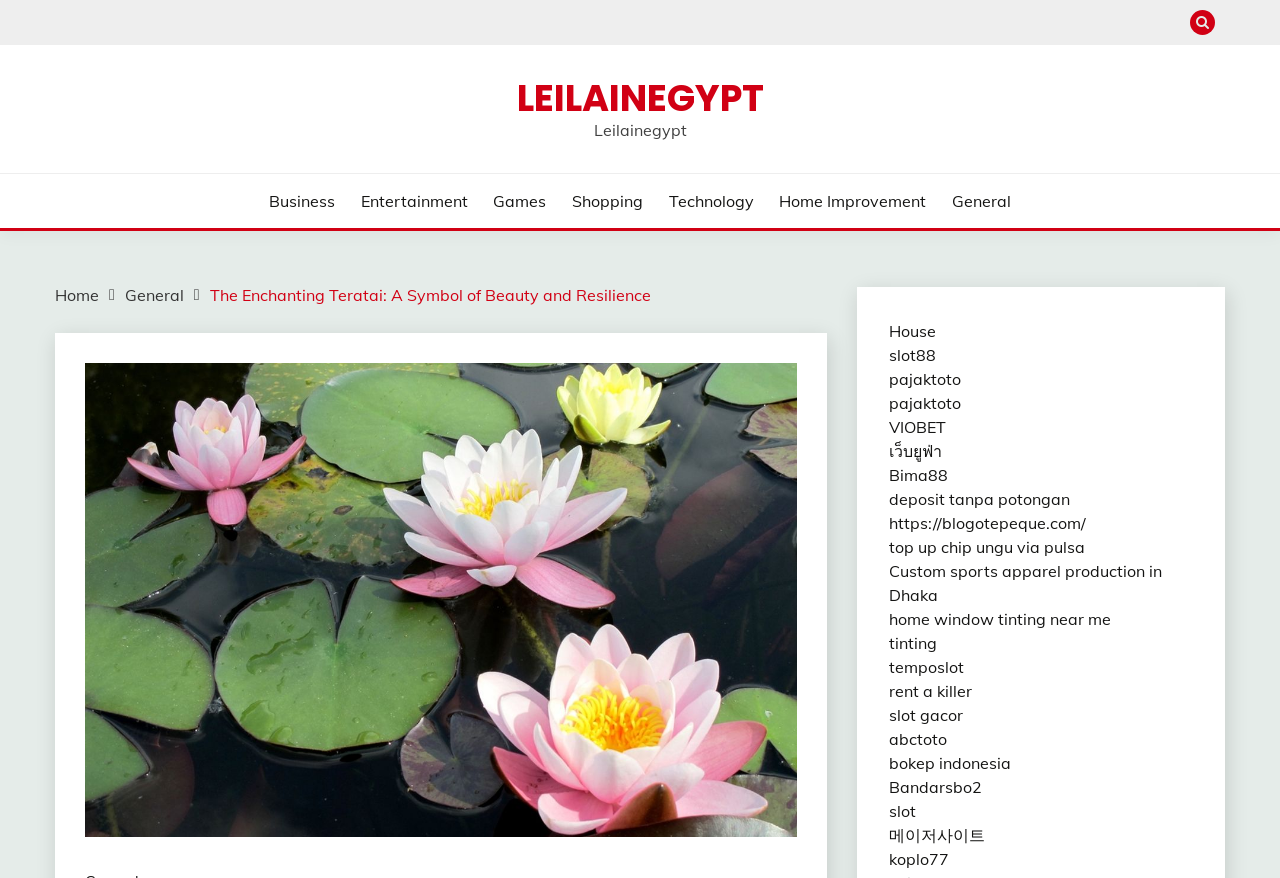Please identify the bounding box coordinates of the element I should click to complete this instruction: 'Visit the Home Improvement section'. The coordinates should be given as four float numbers between 0 and 1, like this: [left, top, right, bottom].

[0.609, 0.215, 0.724, 0.242]